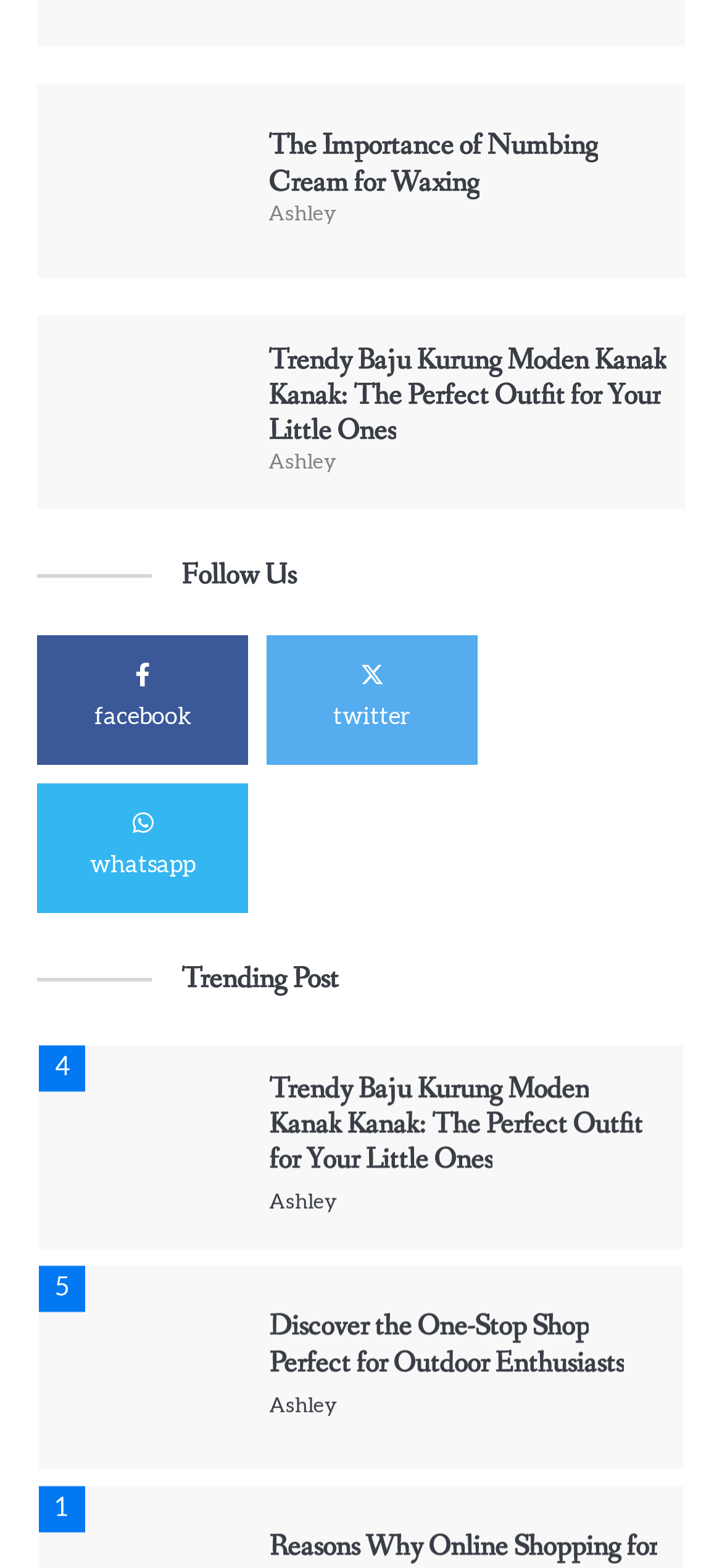Determine the bounding box of the UI component based on this description: "alt="baju kurung moden kanak kanak"". The bounding box coordinates should be four float values between 0 and 1, i.e., [left, top, right, bottom].

[0.051, 0.309, 0.321, 0.328]